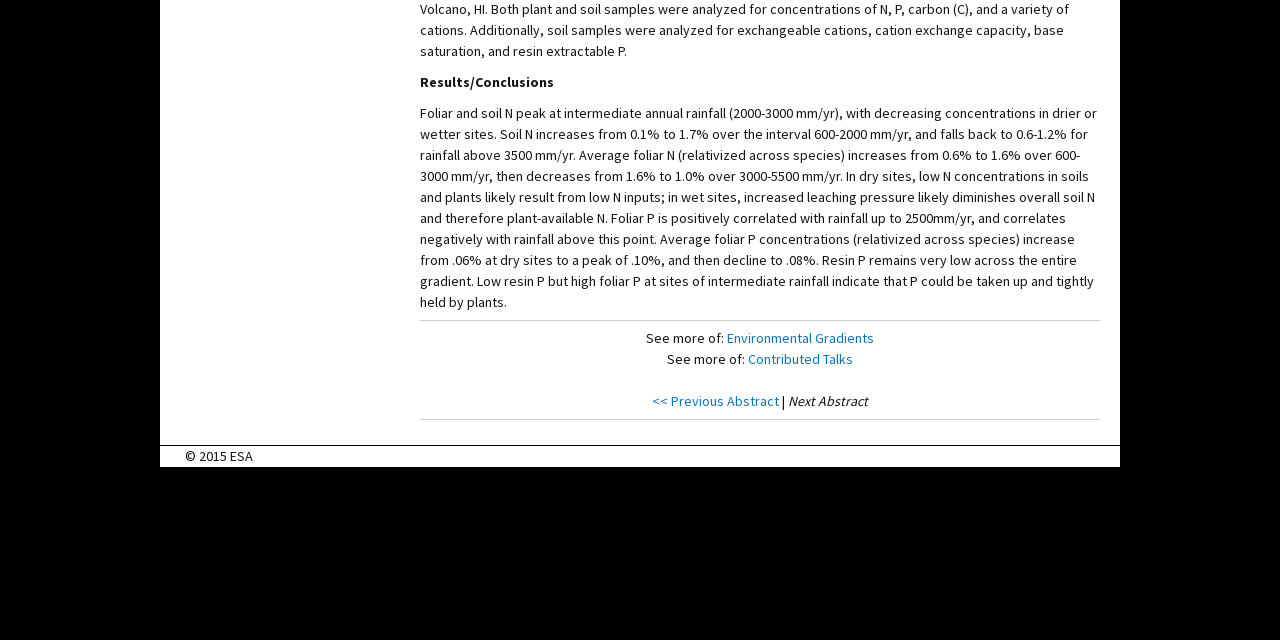Find the bounding box coordinates for the UI element whose description is: "<< Previous Abstract". The coordinates should be four float numbers between 0 and 1, in the format [left, top, right, bottom].

[0.509, 0.612, 0.609, 0.641]